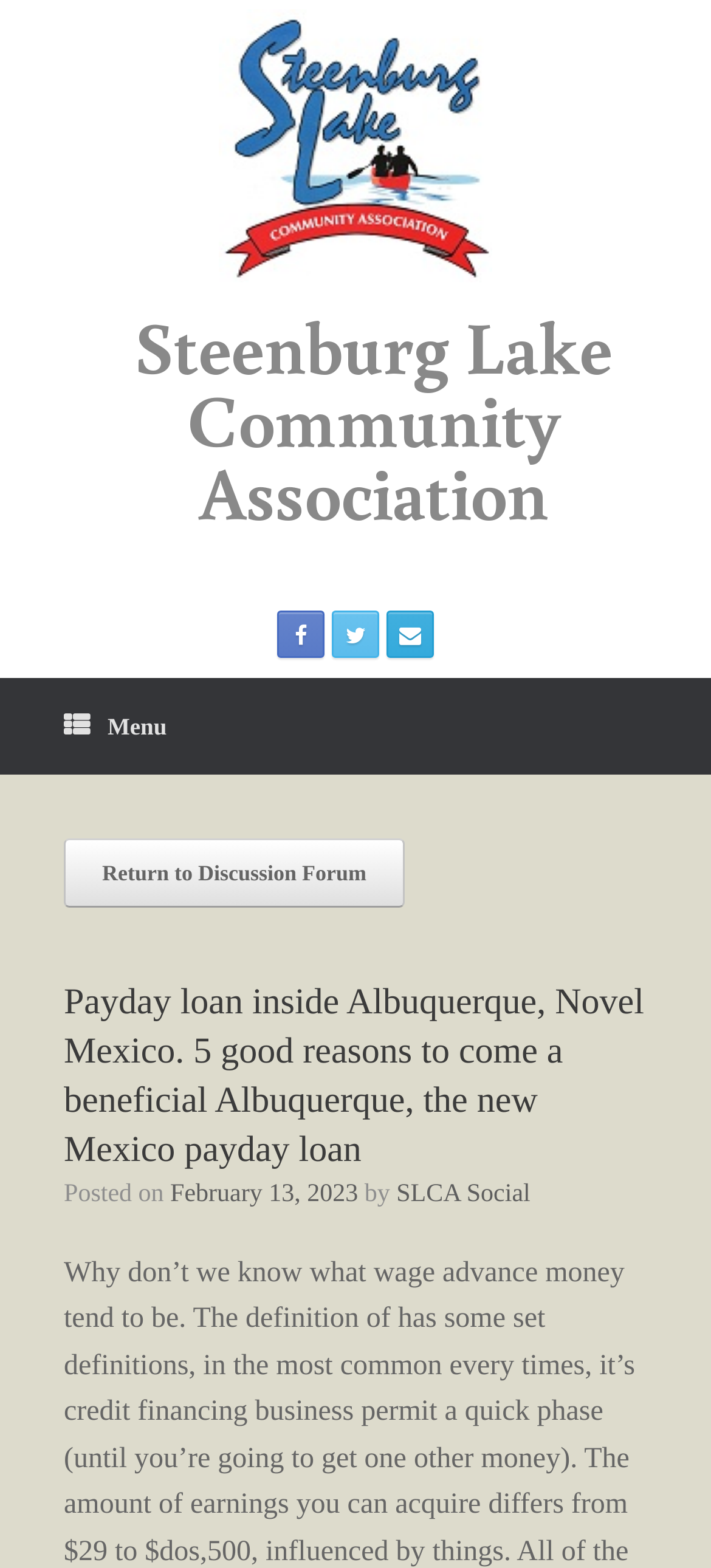Please find the bounding box coordinates for the clickable element needed to perform this instruction: "Return to Discussion Forum".

[0.09, 0.534, 0.569, 0.578]